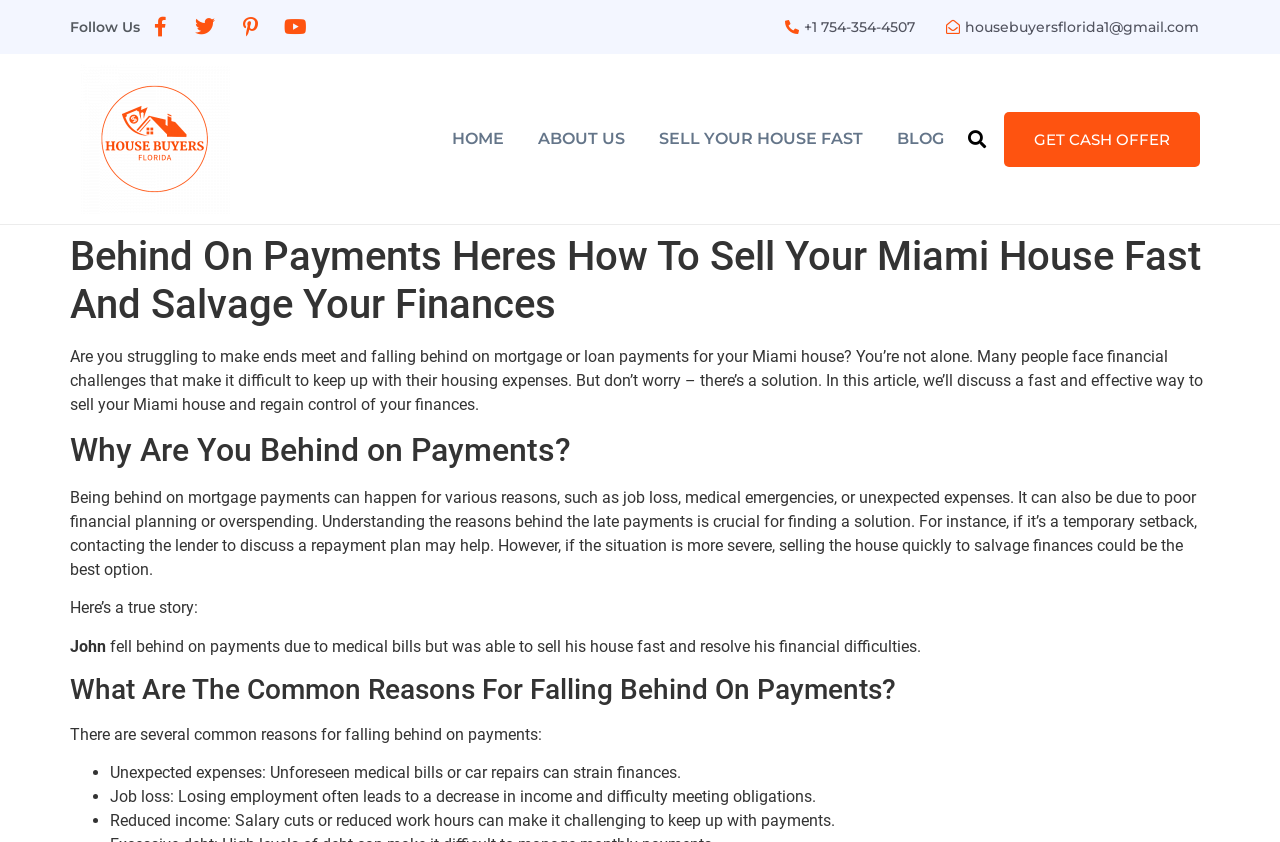Pinpoint the bounding box coordinates of the area that should be clicked to complete the following instruction: "Search for something". The coordinates must be given as four float numbers between 0 and 1, i.e., [left, top, right, bottom].

[0.751, 0.145, 0.777, 0.185]